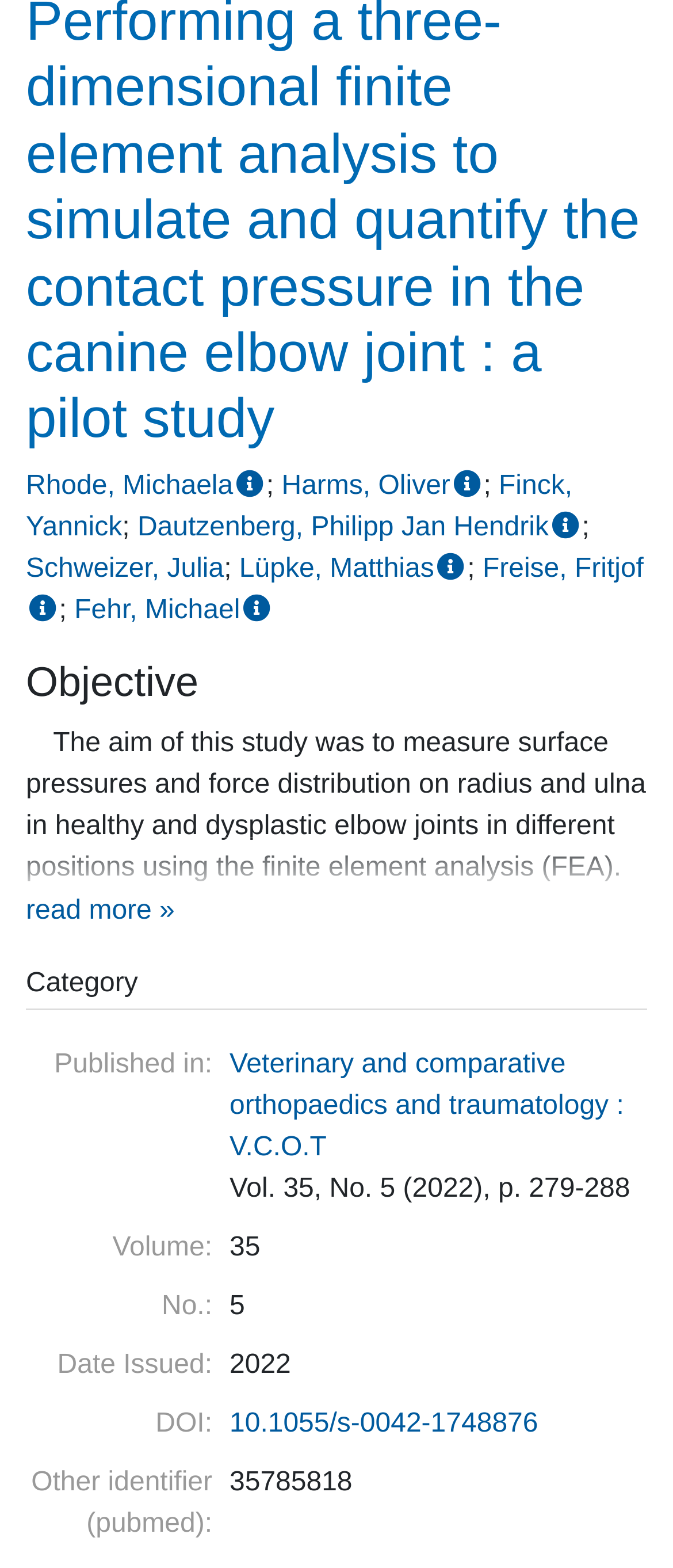Find and provide the bounding box coordinates for the UI element described here: "​VX Phone Systems". The coordinates should be given as four float numbers between 0 and 1: [left, top, right, bottom].

None